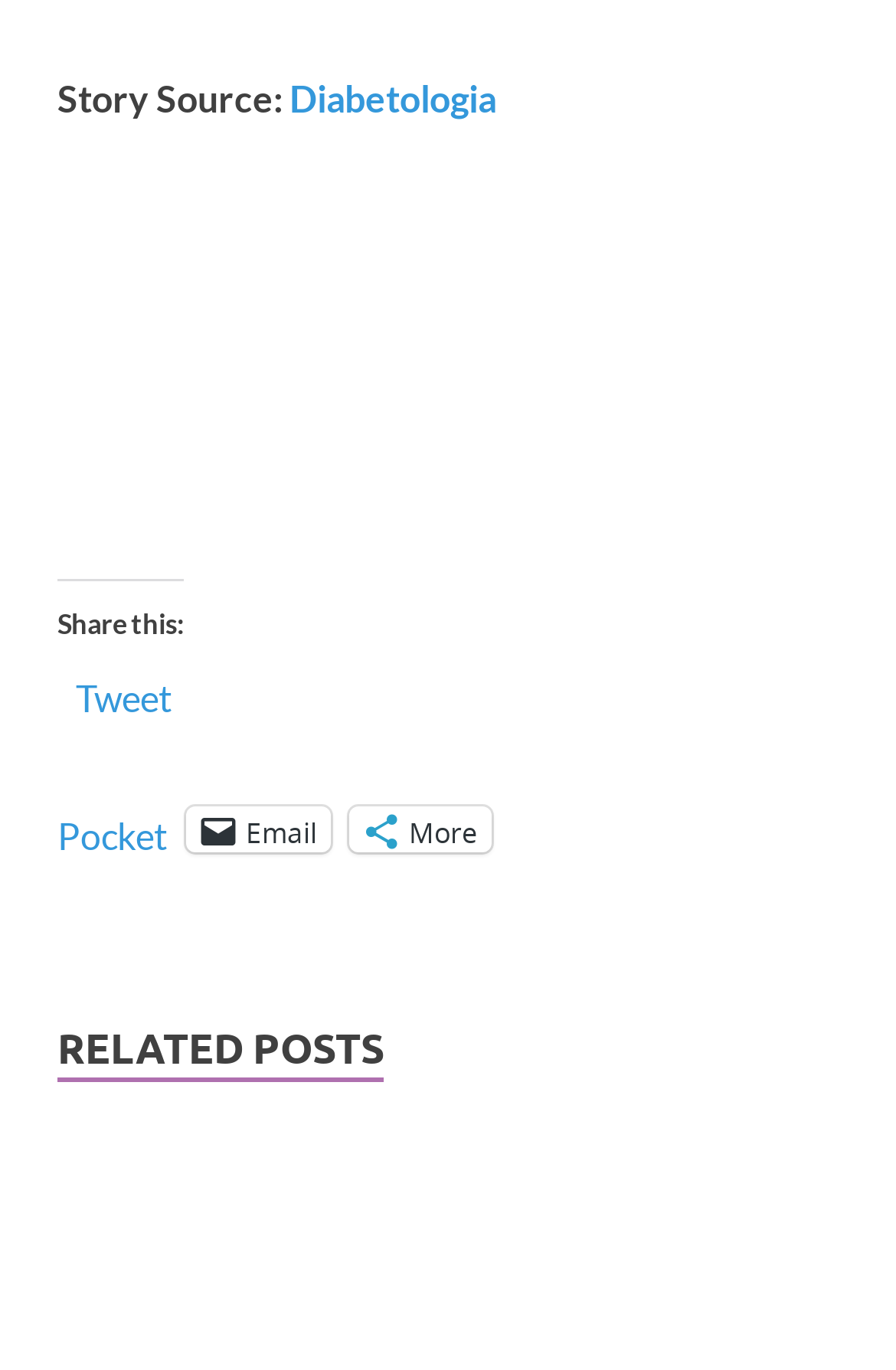Respond to the question below with a single word or phrase:
How many sharing options are available?

4